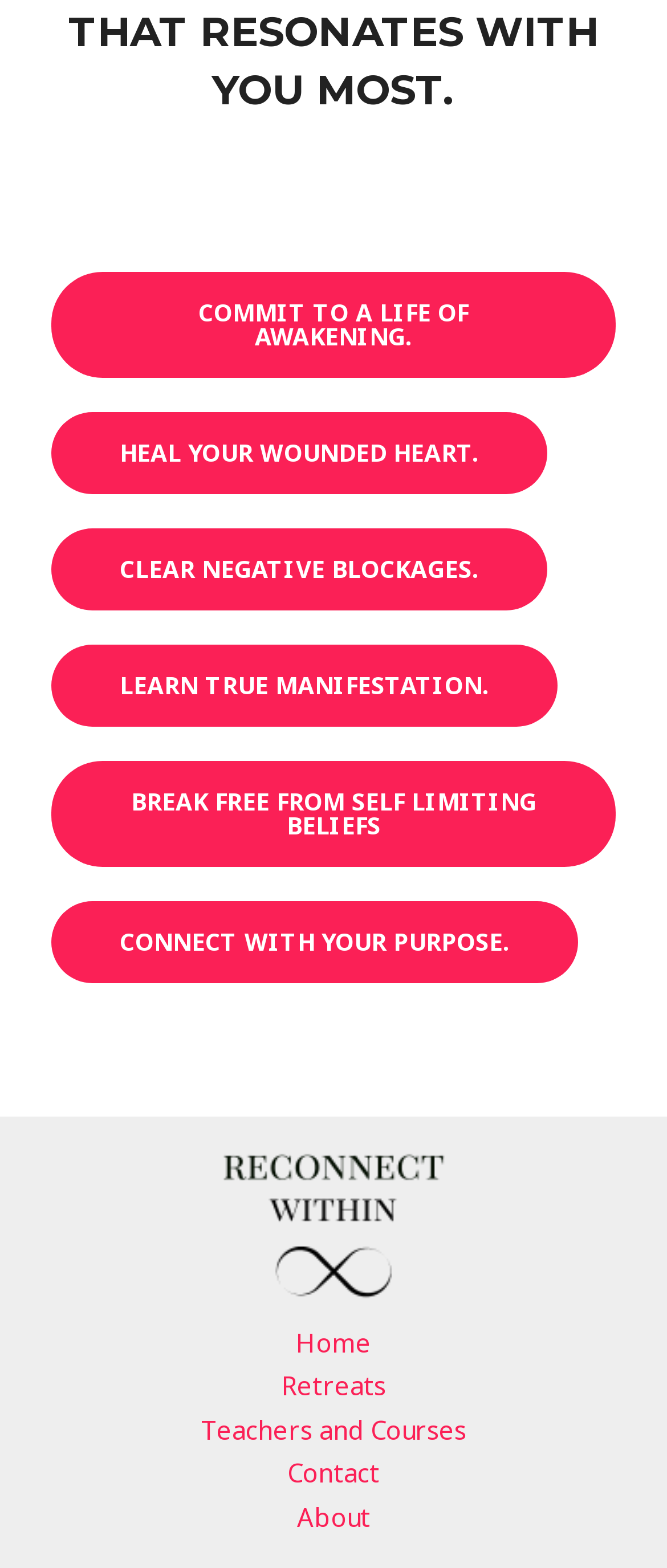Please provide a brief answer to the question using only one word or phrase: 
What is the first link in the main section?

COMMIT TO A LIFE OF AWAKENING.